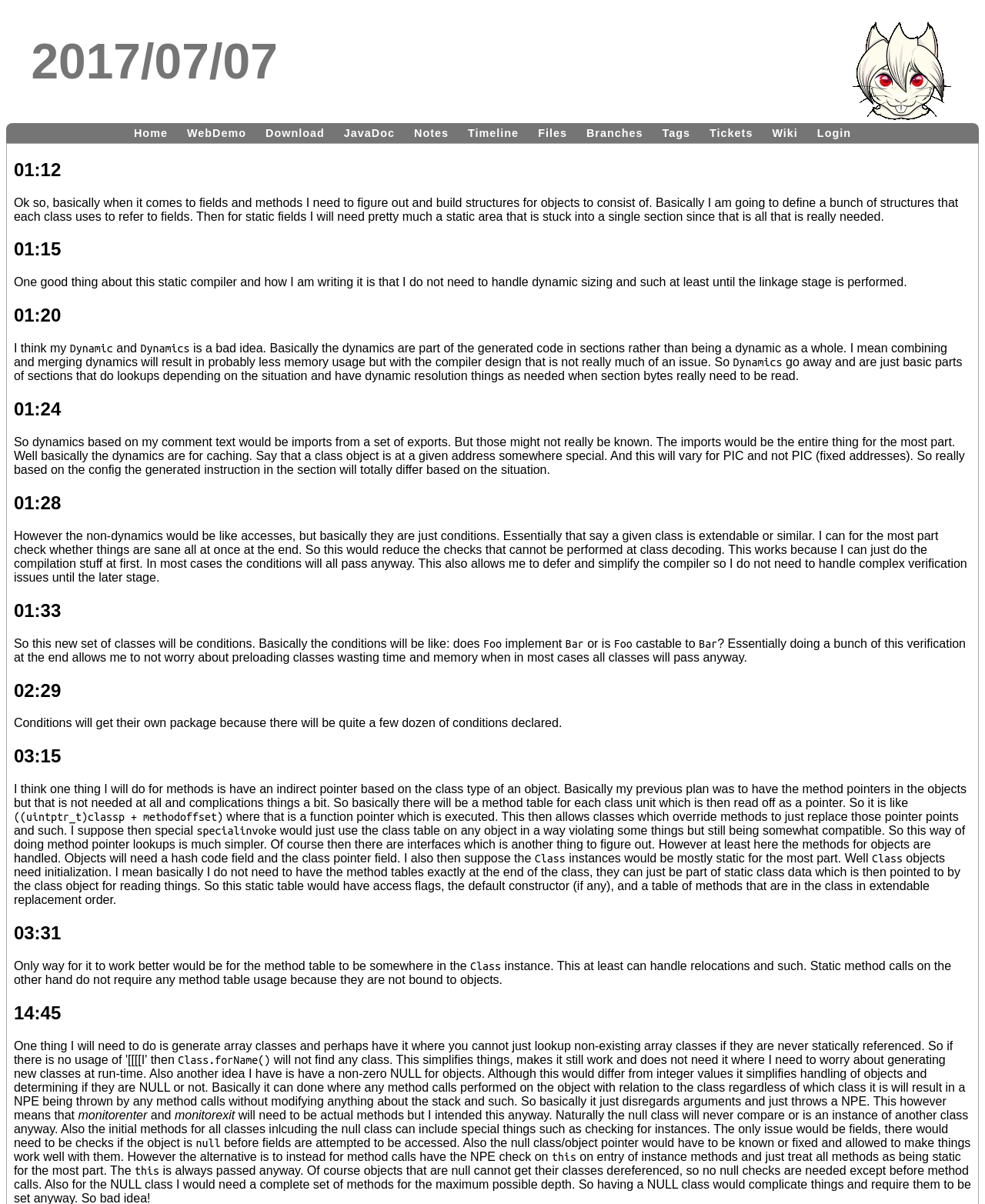Select the bounding box coordinates of the element I need to click to carry out the following instruction: "Click on the 'Home' link".

[0.128, 0.103, 0.178, 0.117]